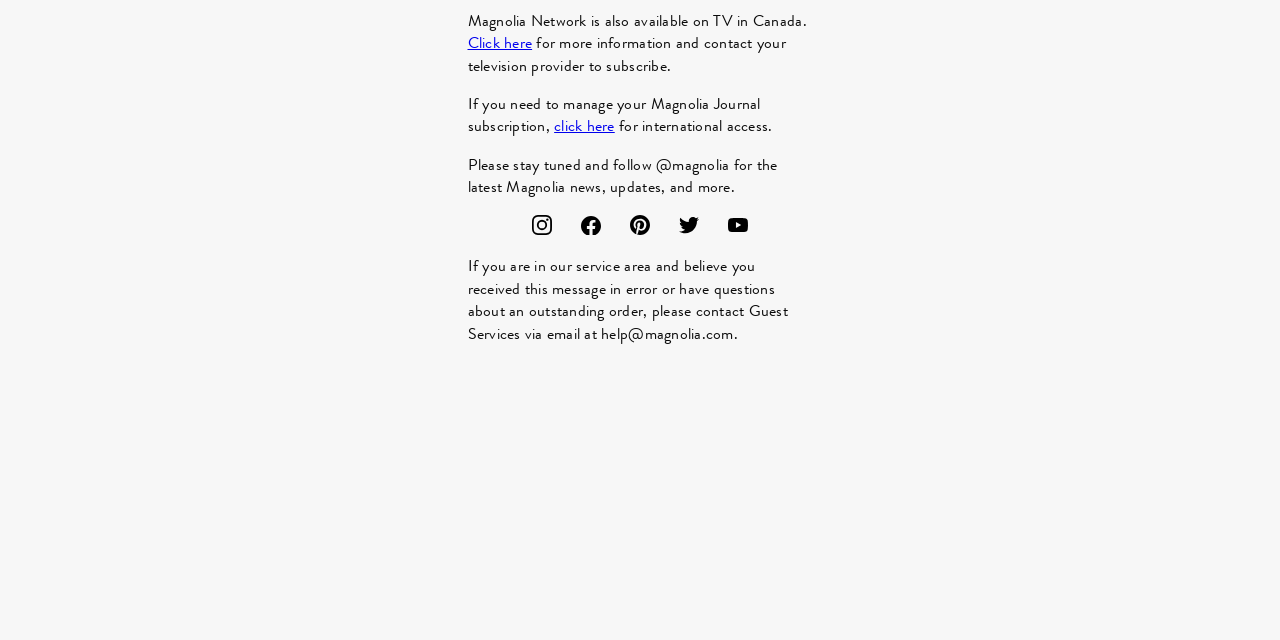Find the bounding box coordinates for the HTML element specified by: "Website".

None